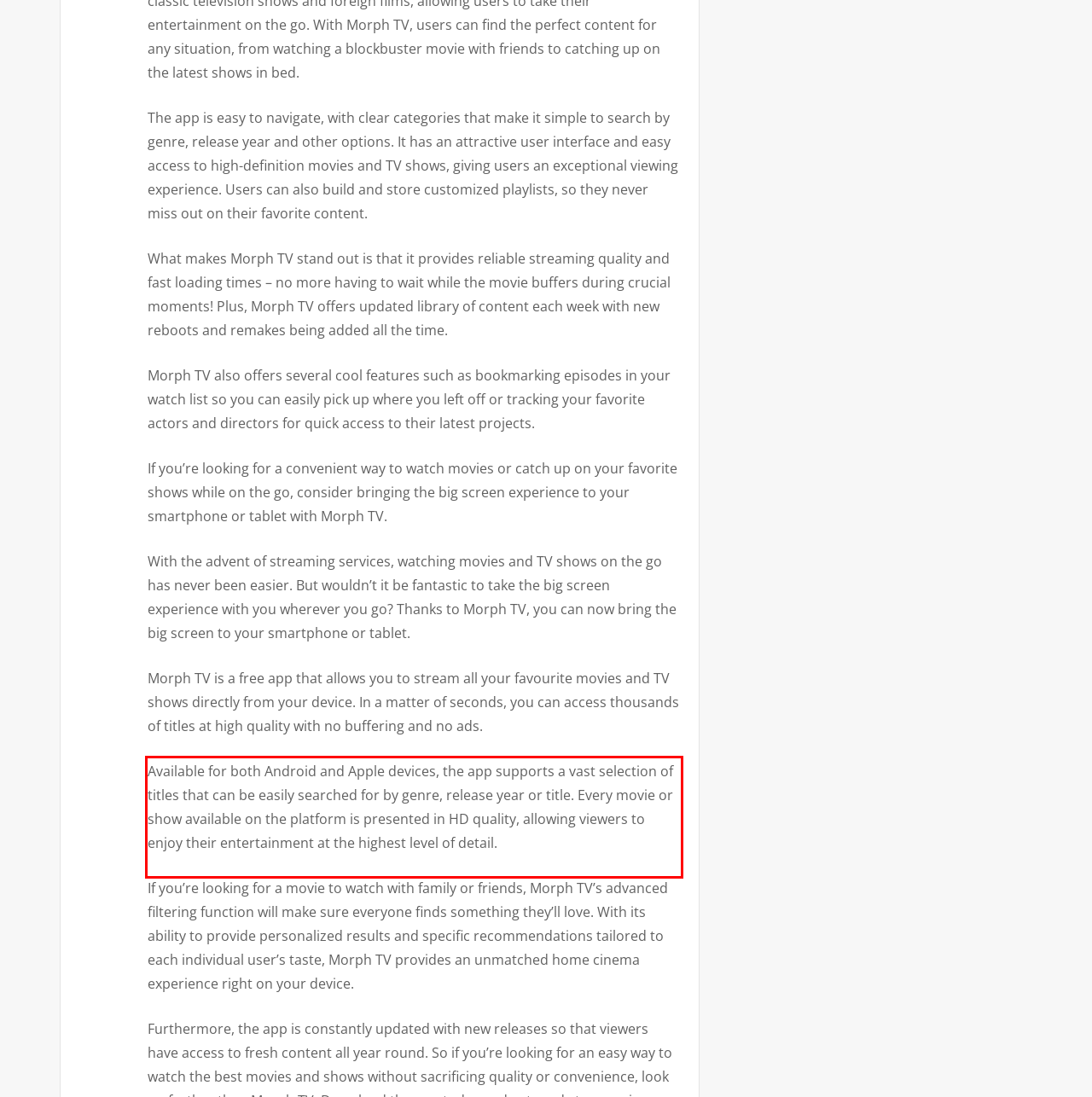You have a screenshot of a webpage with a UI element highlighted by a red bounding box. Use OCR to obtain the text within this highlighted area.

Available for both Android and Apple devices, the app supports a vast selection of titles that can be easily searched for by genre, release year or title. Every movie or show available on the platform is presented in HD quality, allowing viewers to enjoy their entertainment at the highest level of detail.